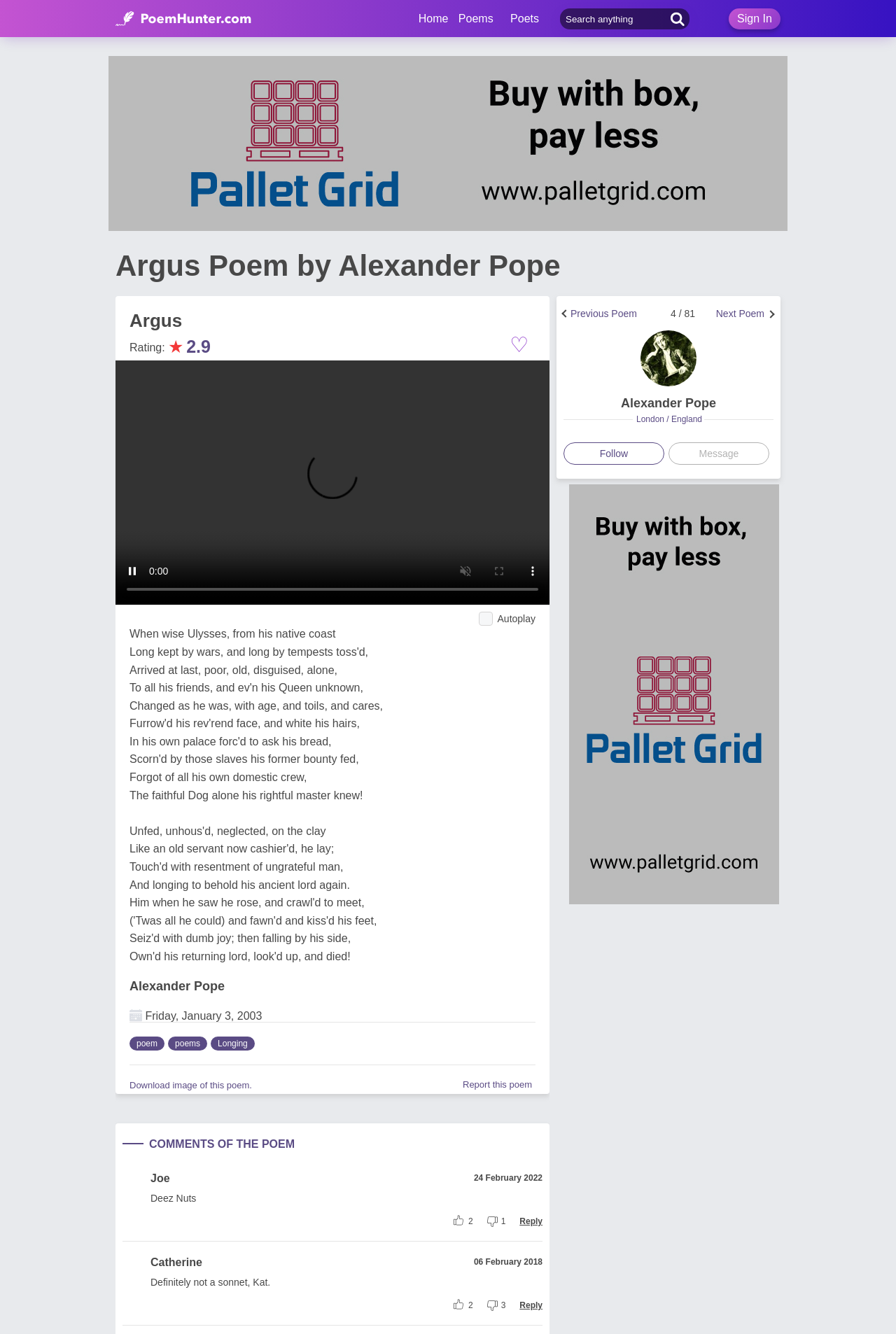Identify the coordinates of the bounding box for the element that must be clicked to accomplish the instruction: "Watch the video related to the poem".

[0.129, 0.27, 0.613, 0.453]